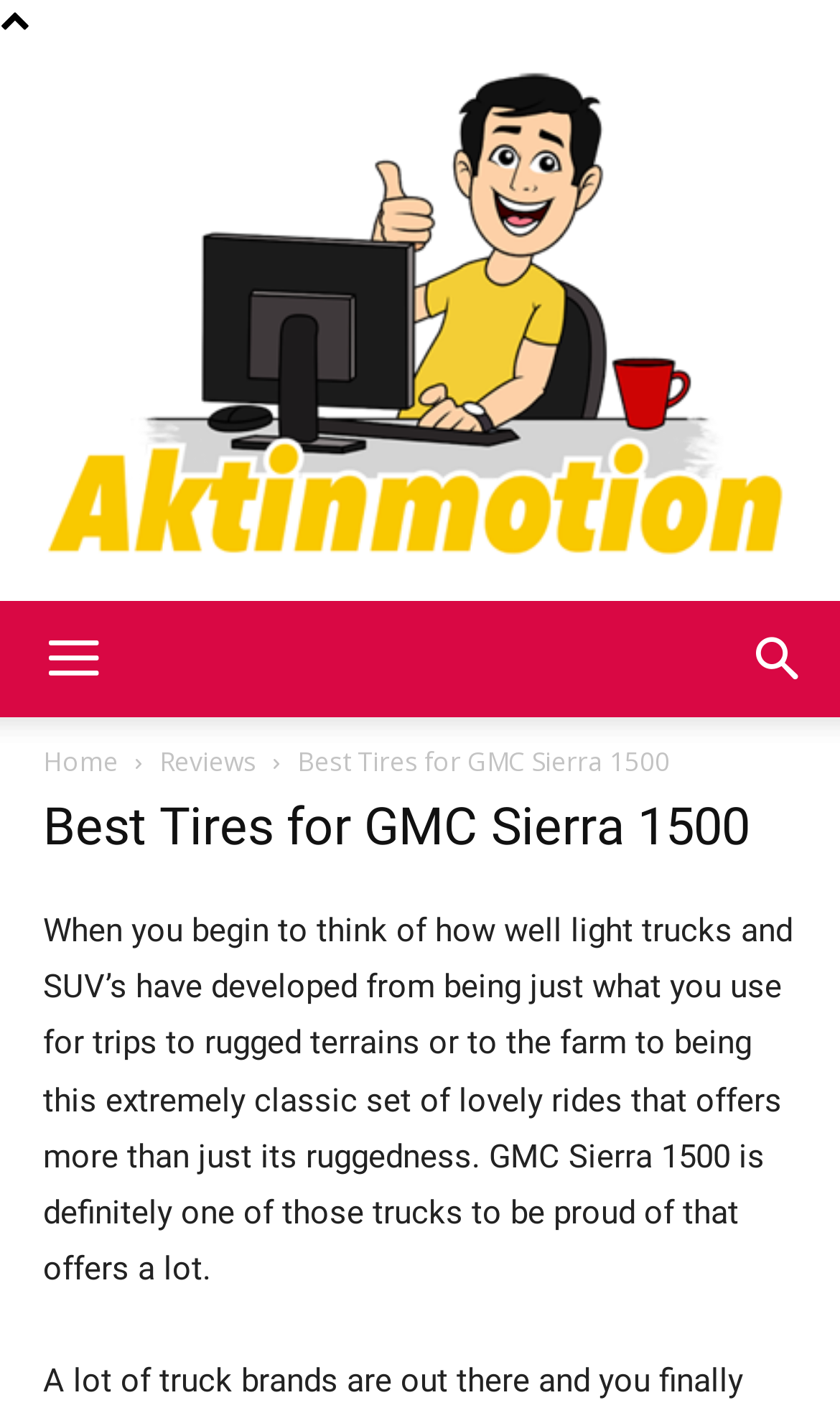What is the tone of the webpage content?
Look at the image and respond with a single word or a short phrase.

Informative